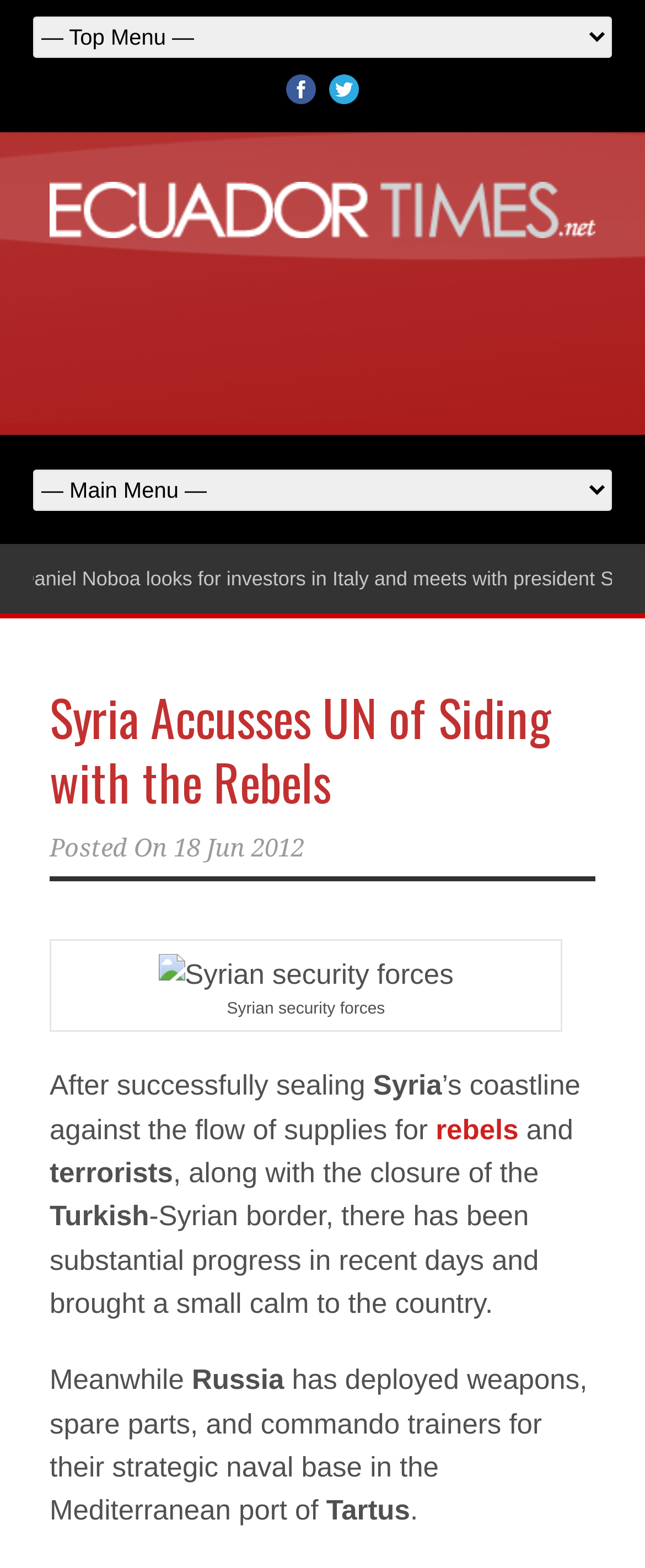Identify the bounding box coordinates of the clickable section necessary to follow the following instruction: "Click the Twitter link". The coordinates should be presented as four float numbers from 0 to 1, i.e., [left, top, right, bottom].

[0.51, 0.047, 0.556, 0.066]